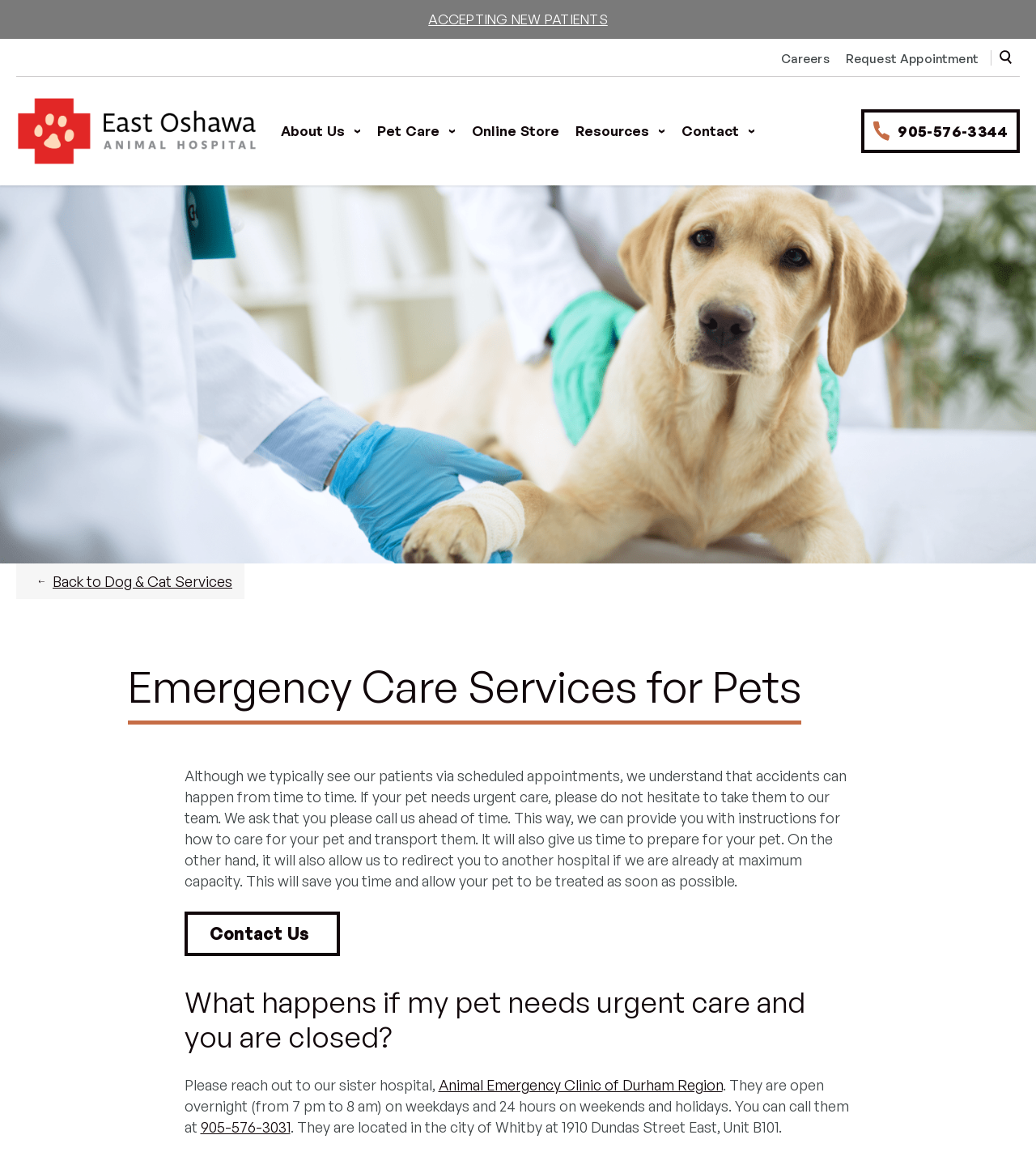What should you do if your pet needs urgent care?
Relying on the image, give a concise answer in one word or a brief phrase.

Call the hospital ahead of time